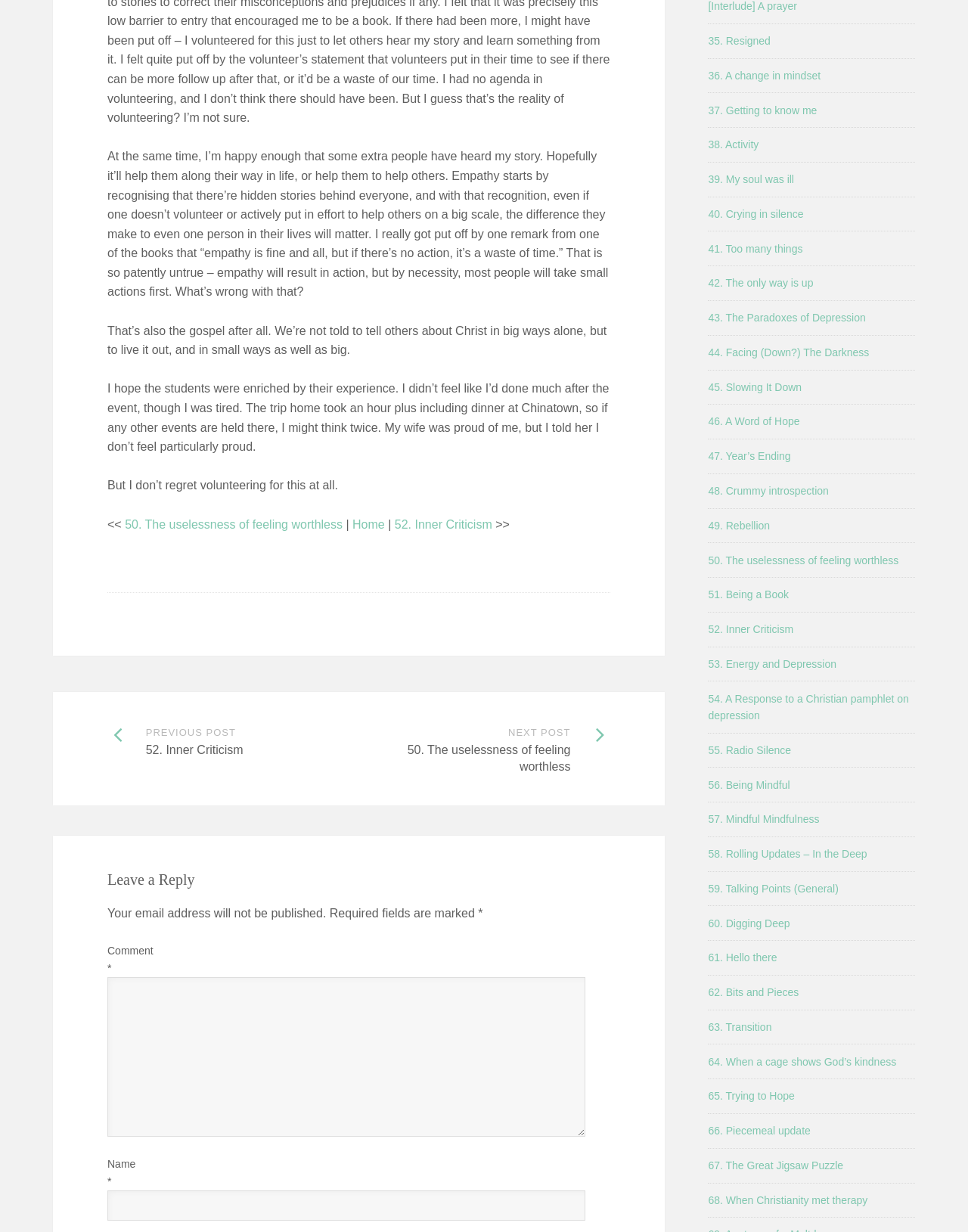Identify the bounding box coordinates of the clickable region required to complete the instruction: "Go to the 'Mental Health' section". The coordinates should be given as four float numbers within the range of 0 and 1, i.e., [left, top, right, bottom].

None